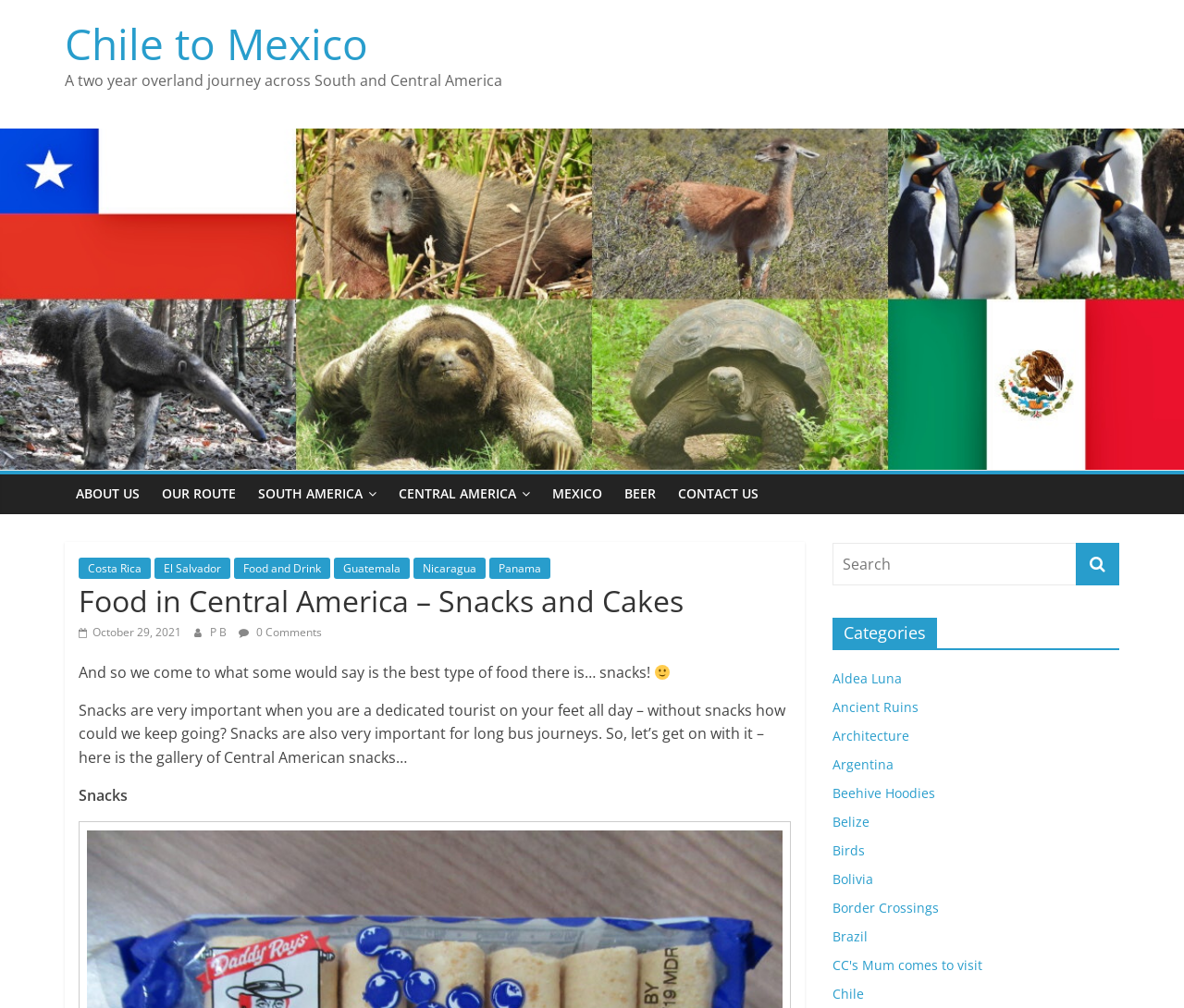What is the main heading of this webpage? Please extract and provide it.

Food in Central America – Snacks and Cakes